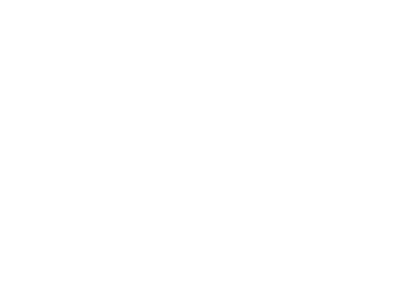Generate a detailed narrative of the image.

The image showcases a dynamic and engaging visual related to the "Games" section of the webpage, which emphasizes an exciting gaming experience. It features a design likely representative of the thrill and adventure associated with gameplay, enhancing the overall atmosphere of enjoyment. Positioned prominently, this visual element invites users to delve into a range of gaming options available. The inclusion of the heading "Games" suggests a focal point for entertainment, highlighting the wide array of activities offered for guests looking to have fun. This image serves as a captivating introduction to the diverse gaming experiences that await visitors, encouraging them to explore and participate in the adventures offered.